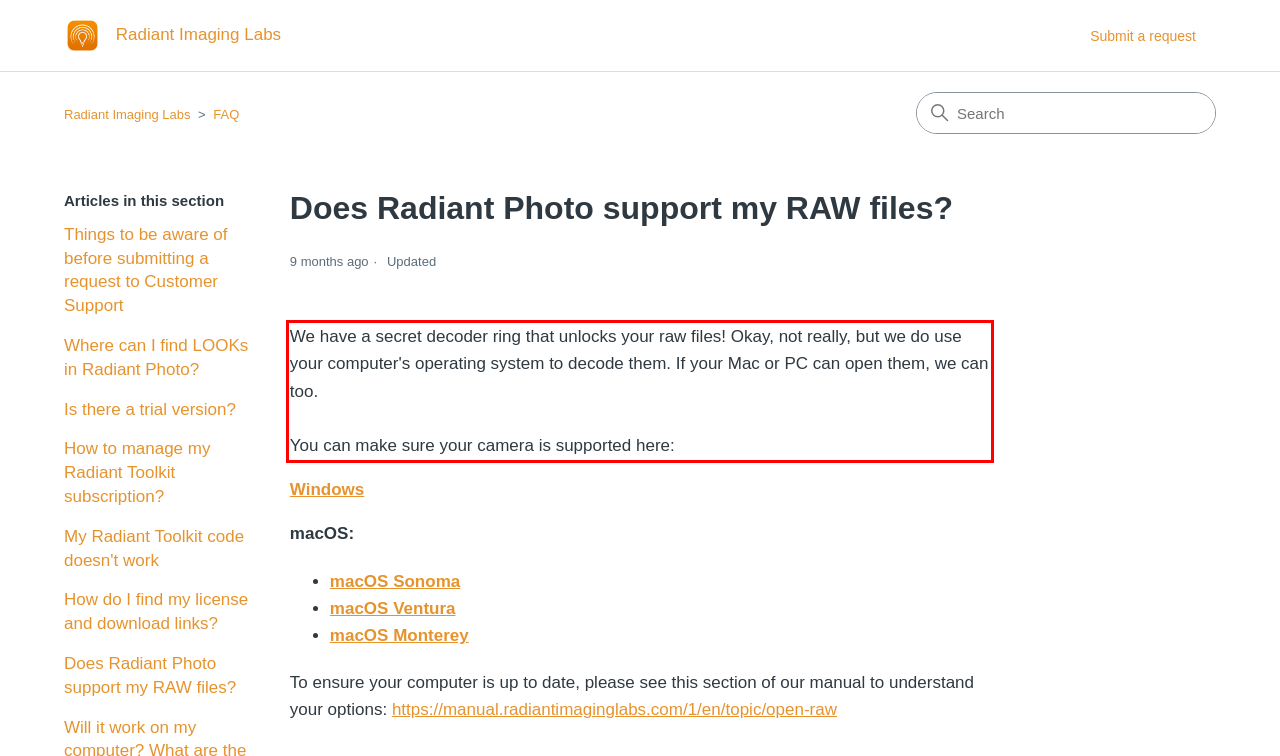There is a UI element on the webpage screenshot marked by a red bounding box. Extract and generate the text content from within this red box.

We have a secret decoder ring that unlocks your raw files! Okay, not really, but we do use your computer's operating system to decode them. If your Mac or PC can open them, we can too. You can make sure your camera is supported here: